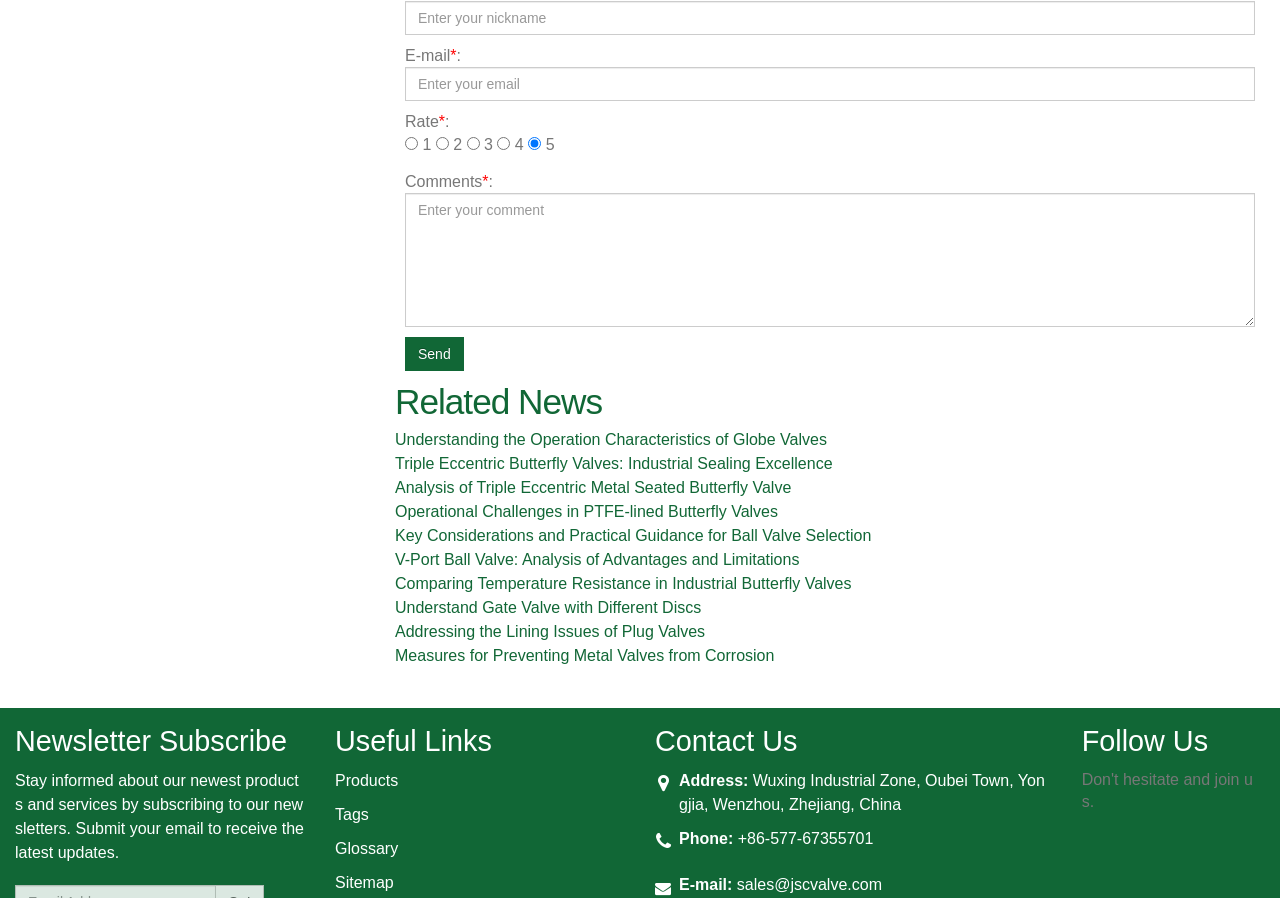Please provide a brief answer to the question using only one word or phrase: 
How can I contact the company via email?

sales@jscvalve.com